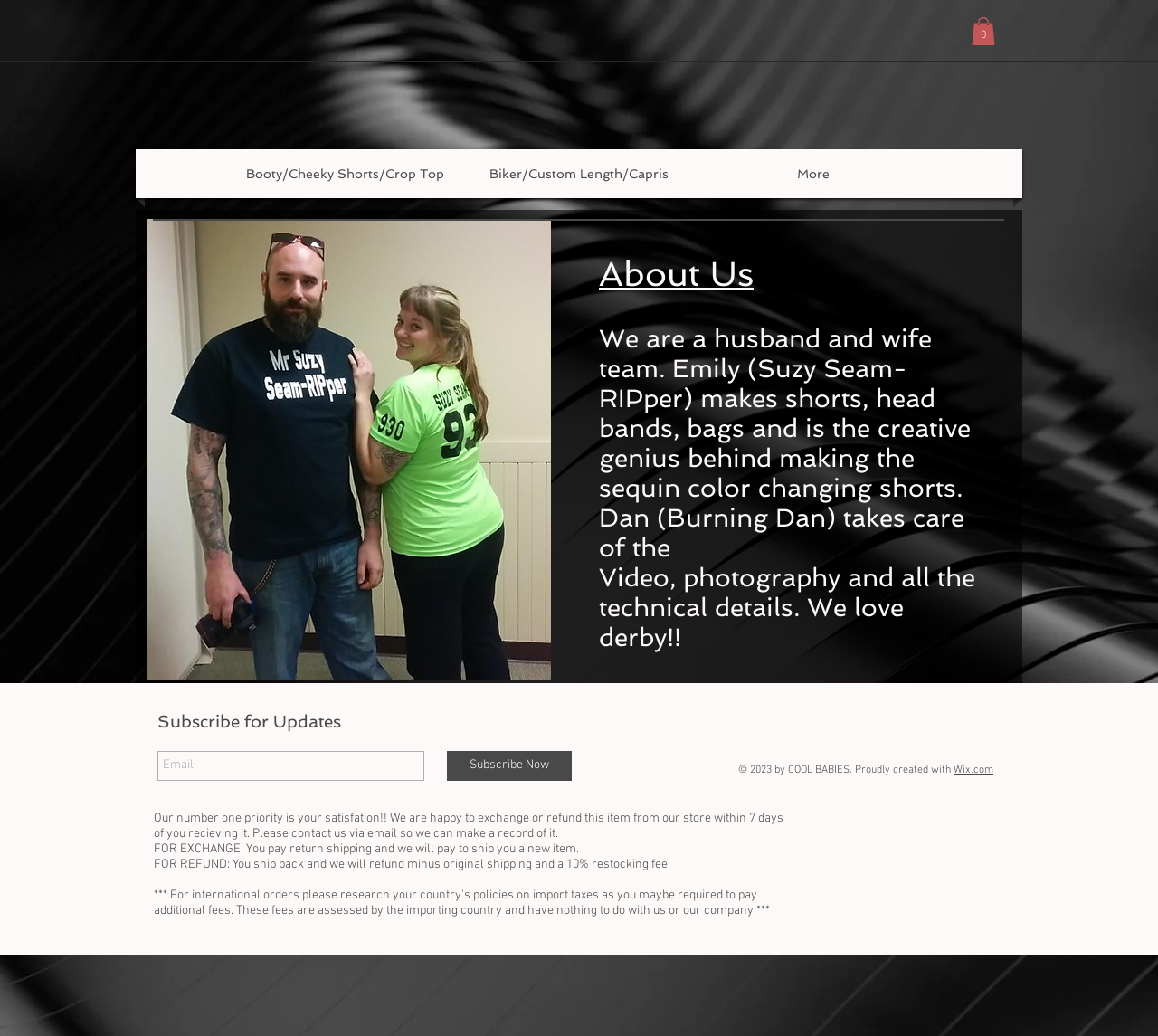What is the name of the husband in the team?
Give a detailed response to the question by analyzing the screenshot.

From the 'About Us' section, we can see that the husband's name is Dan, also known as Burning Dan, who takes care of the video, photography, and technical details.